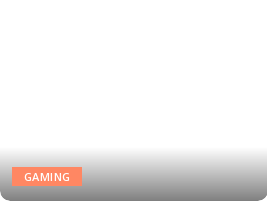Respond with a single word or short phrase to the following question: 
What is the direction of the gradient?

Light to dark